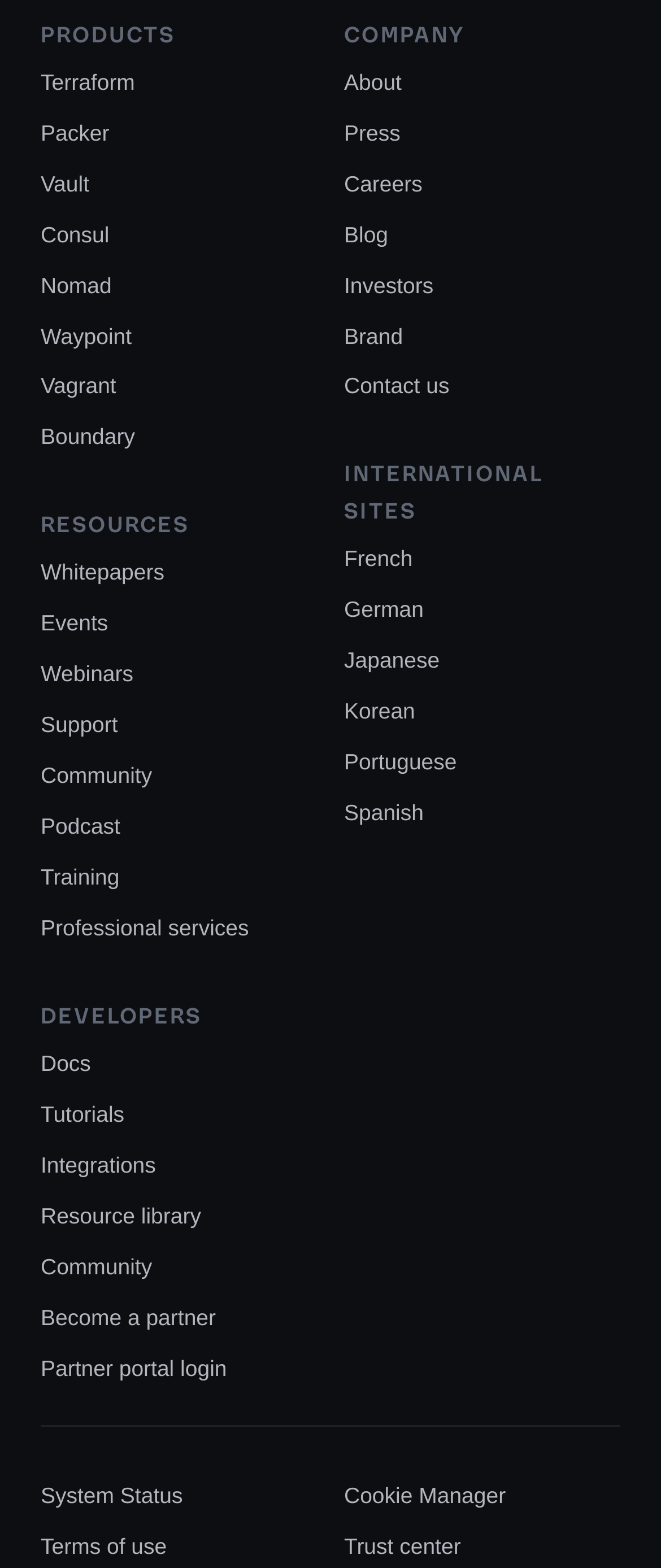What is the last resource listed?
Using the picture, provide a one-word or short phrase answer.

Professional services